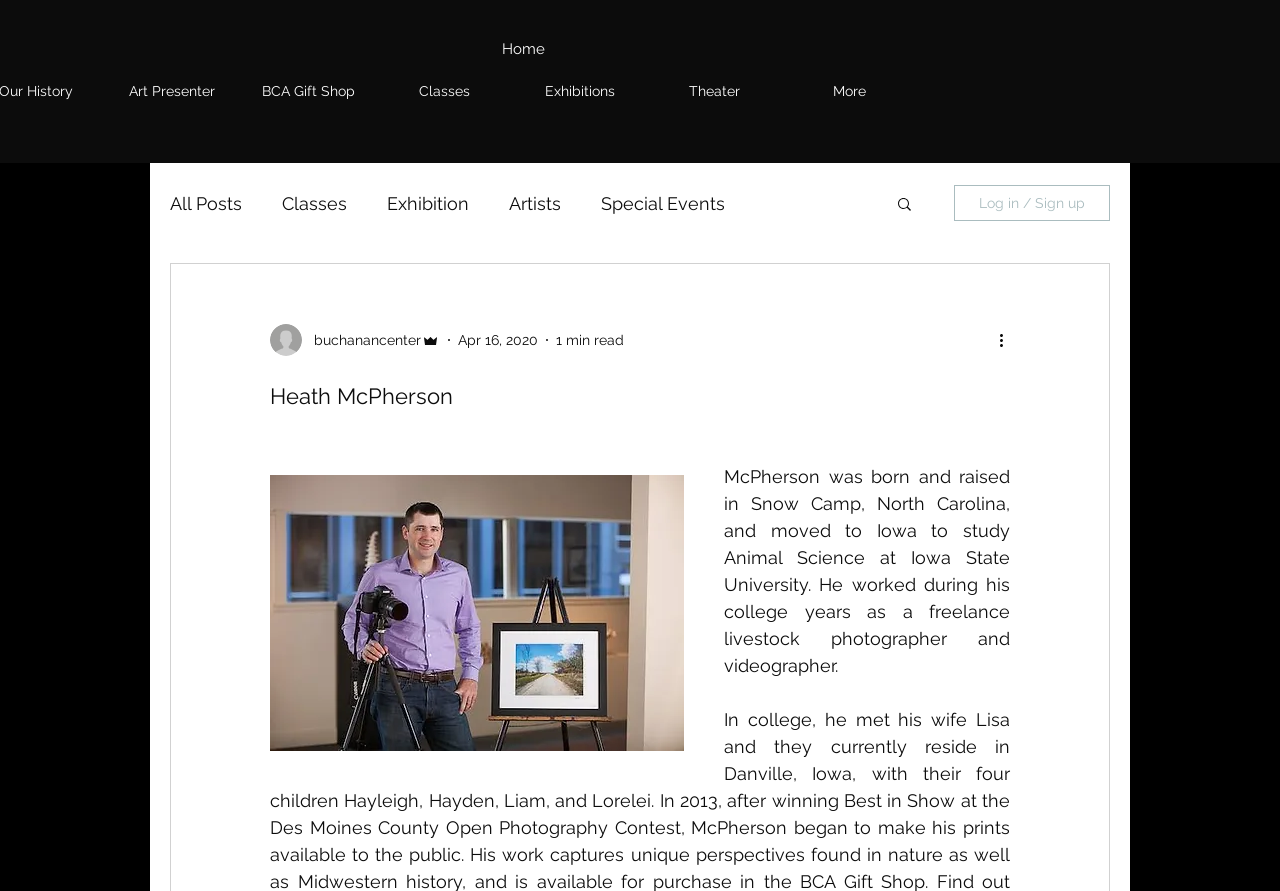Show the bounding box coordinates of the element that should be clicked to complete the task: "search for something".

[0.699, 0.219, 0.714, 0.242]